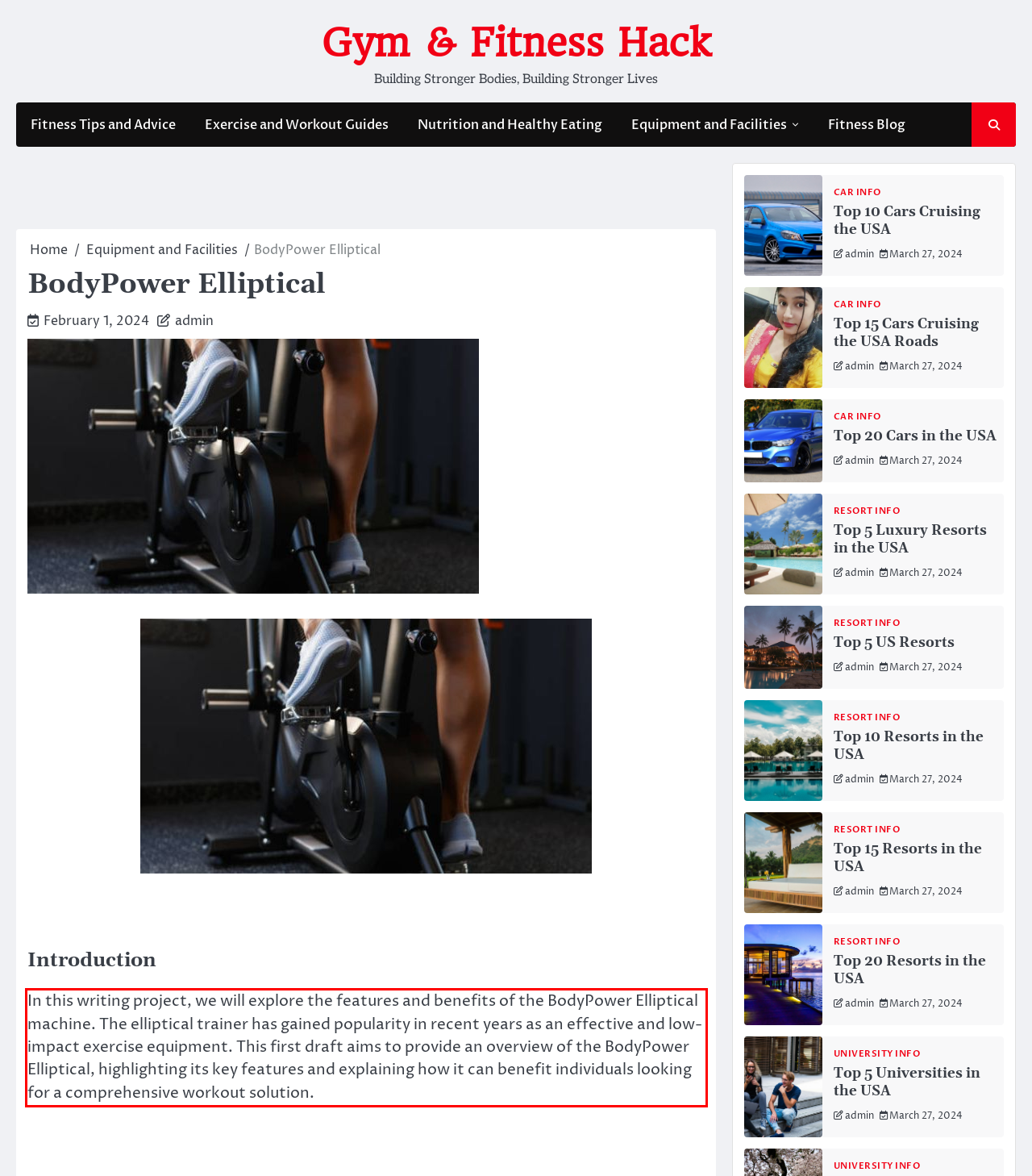Please identify and extract the text from the UI element that is surrounded by a red bounding box in the provided webpage screenshot.

In this writing project, we will explore the features and benefits of the BodyPower Elliptical machine. The elliptical trainer has gained popularity in recent years as an effective and low-impact exercise equipment. This first draft aims to provide an overview of the BodyPower Elliptical, highlighting its key features and explaining how it can benefit individuals looking for a comprehensive workout solution.